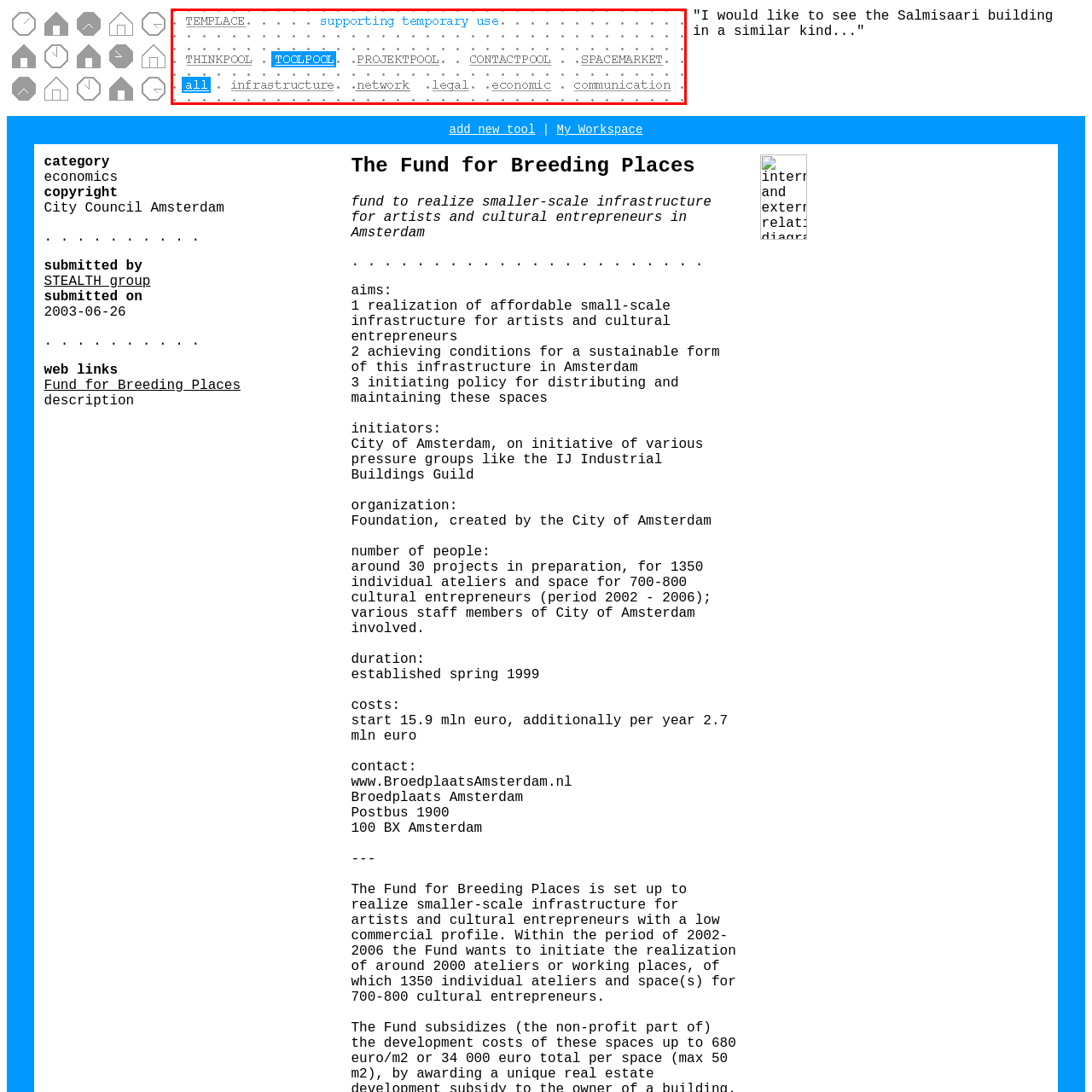Offer a detailed caption for the picture inside the red-bordered area.

The image depicts a visually engaging diagram titled "supporting temporary use," showcasing various resource categories that focus on facilitating temporary projects. The sections labeled "THINKPOOL," "TOOLPOOL," "PROJEKPOOL," "CONTACTPOOL," and "SPACEMARKET" emphasize different aspects of support for temporary use within the community or creative spaces. Each category is associated with specific keywords—like "infrastructure," "network," "legal," "economic," and "communication"—indicating the diverse types of assistance provided.

The design incorporates striking typography, with highlighted words like "TOOLPOOL," drawing attention to the collaborative and supportive role this resource offers to artists and cultural entrepreneurs. The overarching theme suggests a structured approach to enhancing temporary use scenarios, reinforcing the significance of cohesive networks and tools in creative initiatives.